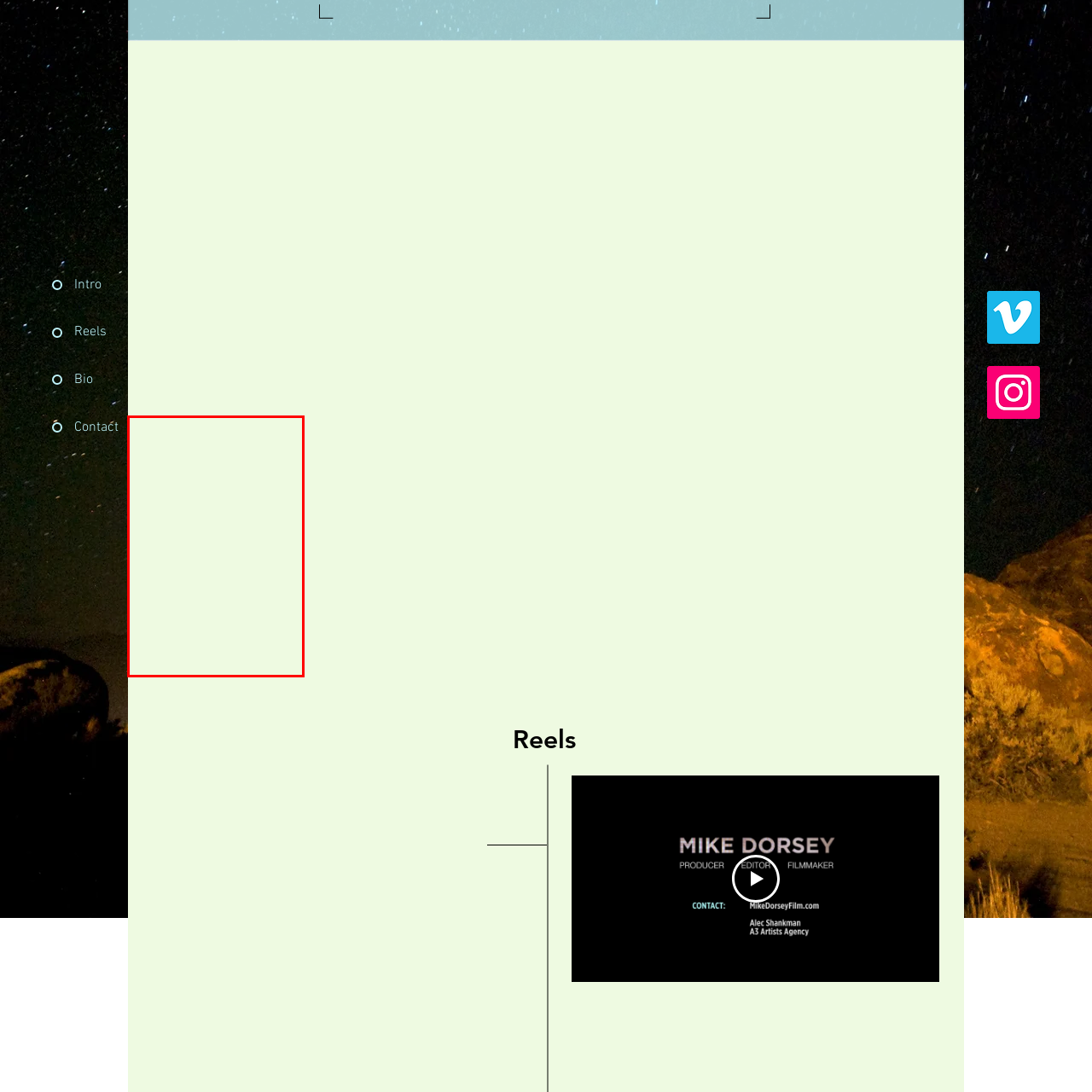Craft a detailed and vivid caption for the image that is highlighted by the red frame.

This image showcases the promotional poster for the documentary "Sisters of Ukraine." Featured prominently, it signifies Mike Dorsey's involvement in this compelling project, highlighting his role as producer and director. The documentary is positioned within a broader context of Dorsey's work, which includes numerous other notable projects in the realm of documentary filmmaking. With a diverse portfolio encompassing both scripted and unscripted series, Dorsey continues to contribute significantly to the landscape of documentary storytelling, particularly on contemporary issues. The button below the image suggests interactive elements, potentially allowing viewers to engage further with the content or learn more about the documentary.